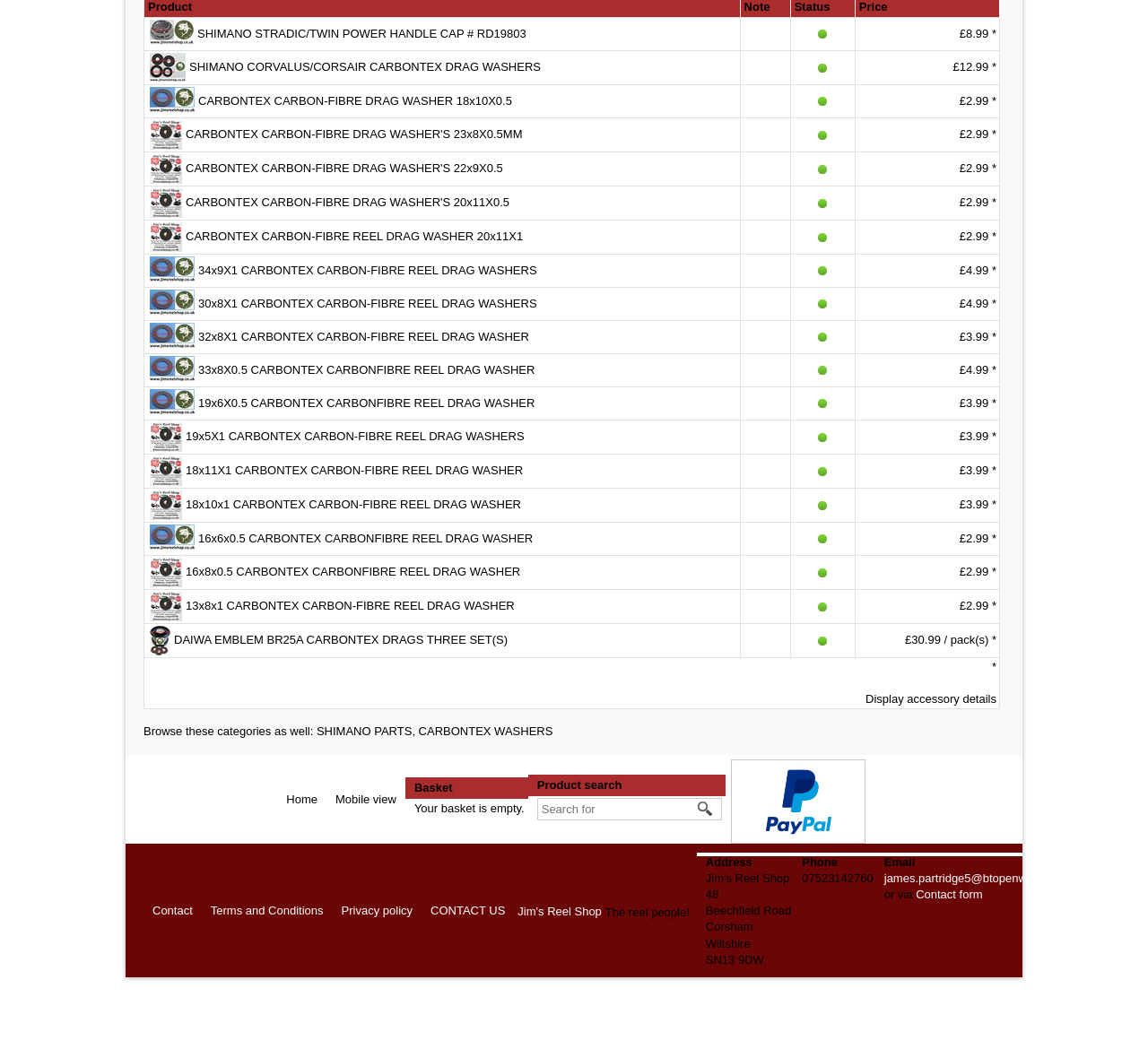Using the provided element description: "Mobile view", identify the bounding box coordinates. The coordinates should be four floats between 0 and 1 in the order [left, top, right, bottom].

[0.292, 0.75, 0.353, 0.773]